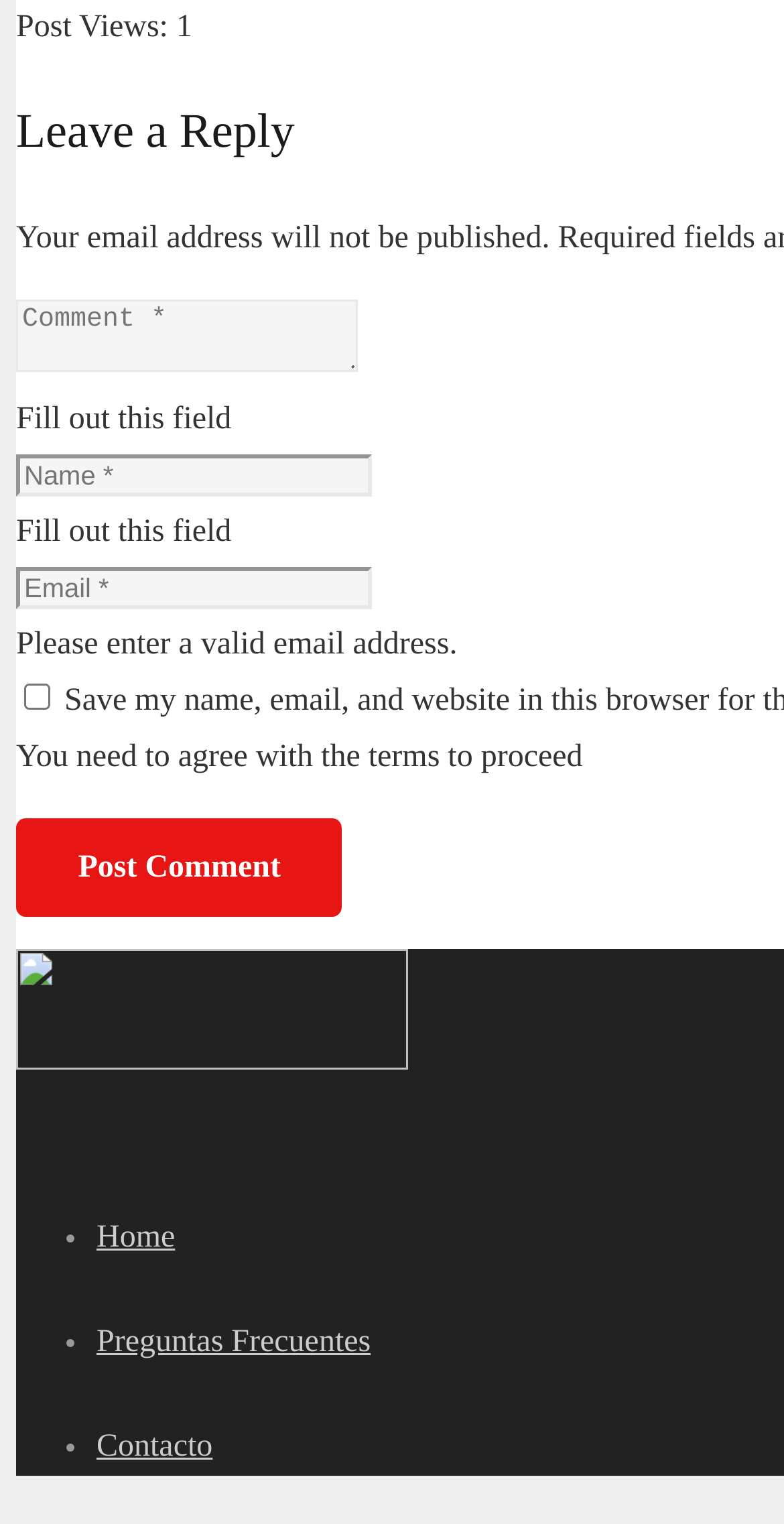Find the bounding box coordinates for the area that must be clicked to perform this action: "Click the Post Comment button".

[0.021, 0.537, 0.437, 0.601]